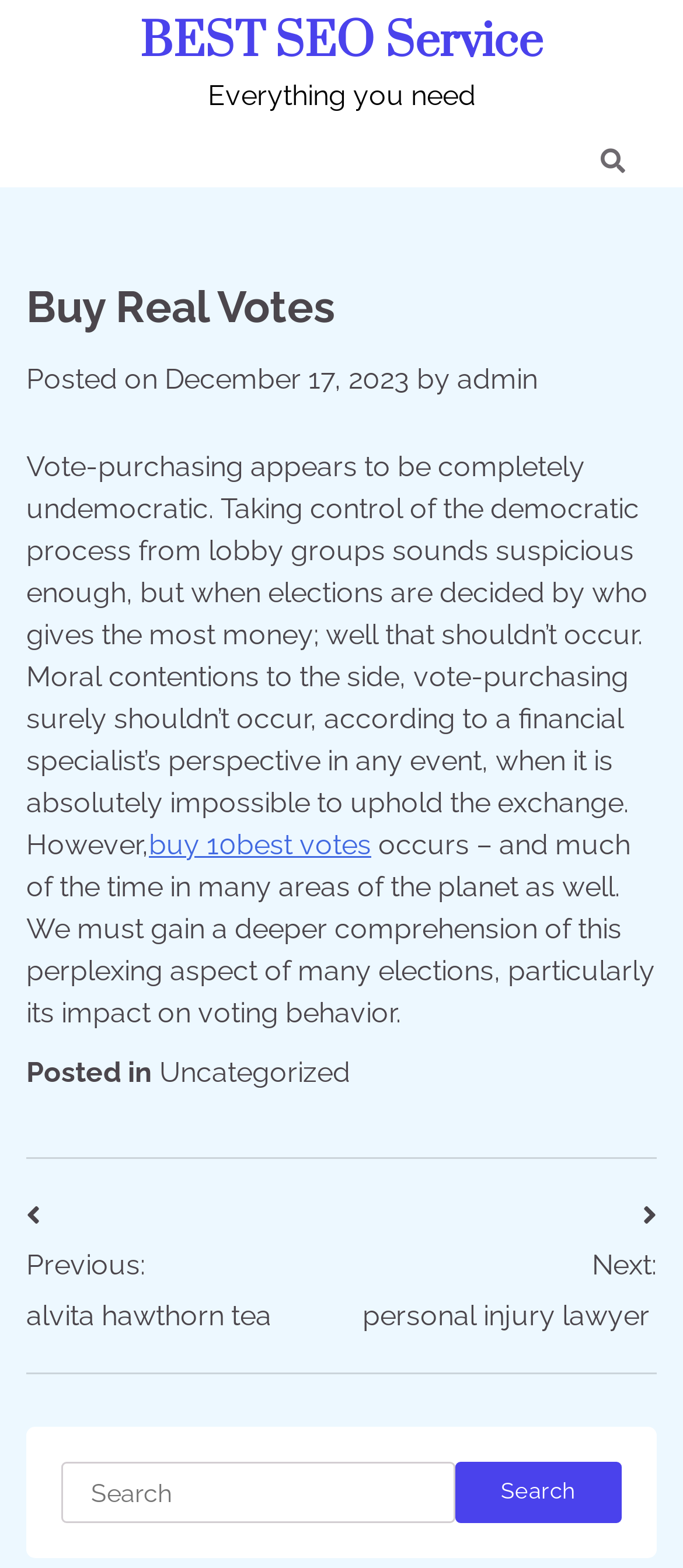Please reply to the following question using a single word or phrase: 
What is the category of the latest article?

Uncategorized